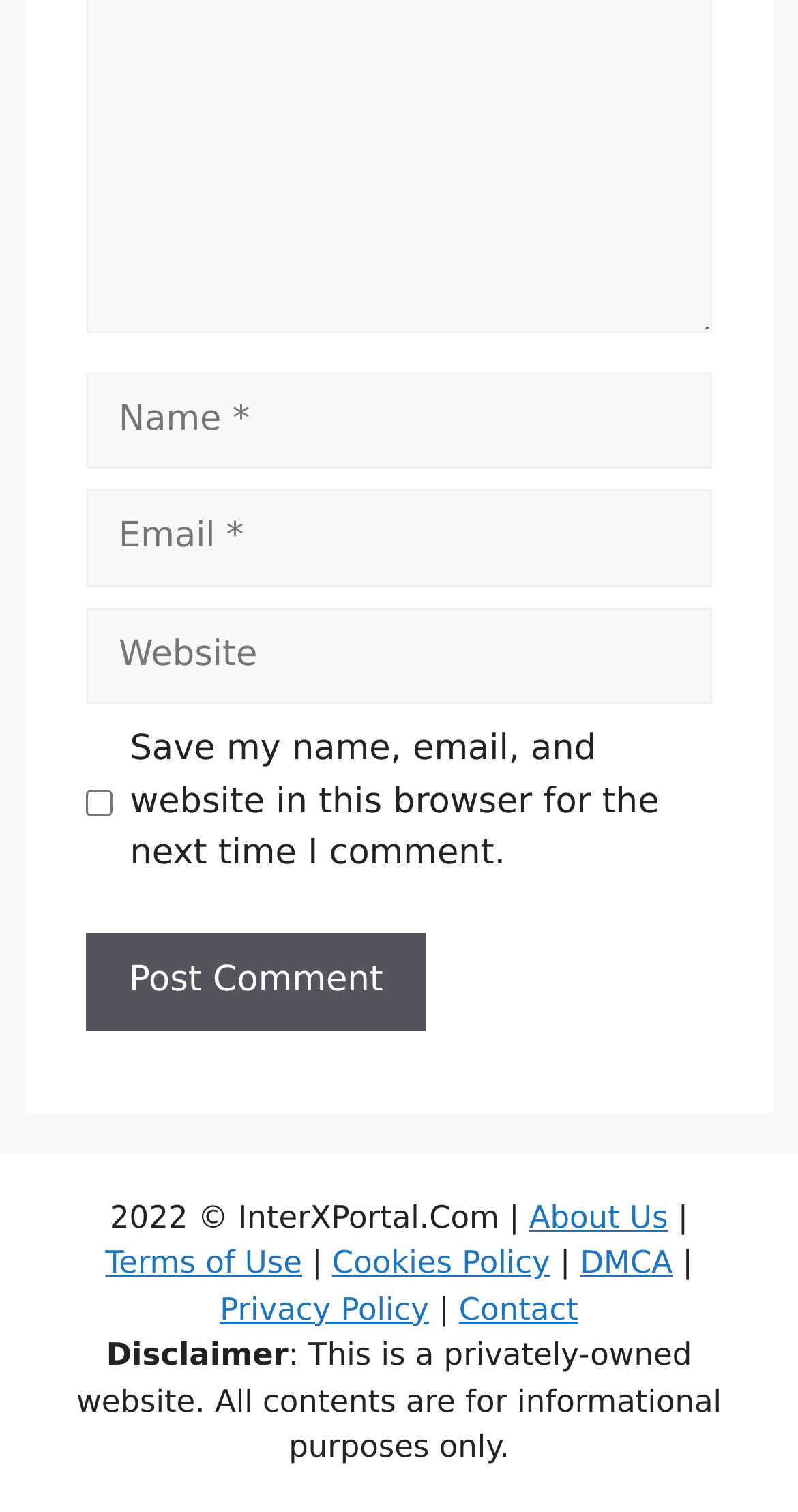Identify the bounding box coordinates for the element you need to click to achieve the following task: "Enter your name". The coordinates must be four float values ranging from 0 to 1, formatted as [left, top, right, bottom].

[0.108, 0.246, 0.892, 0.31]